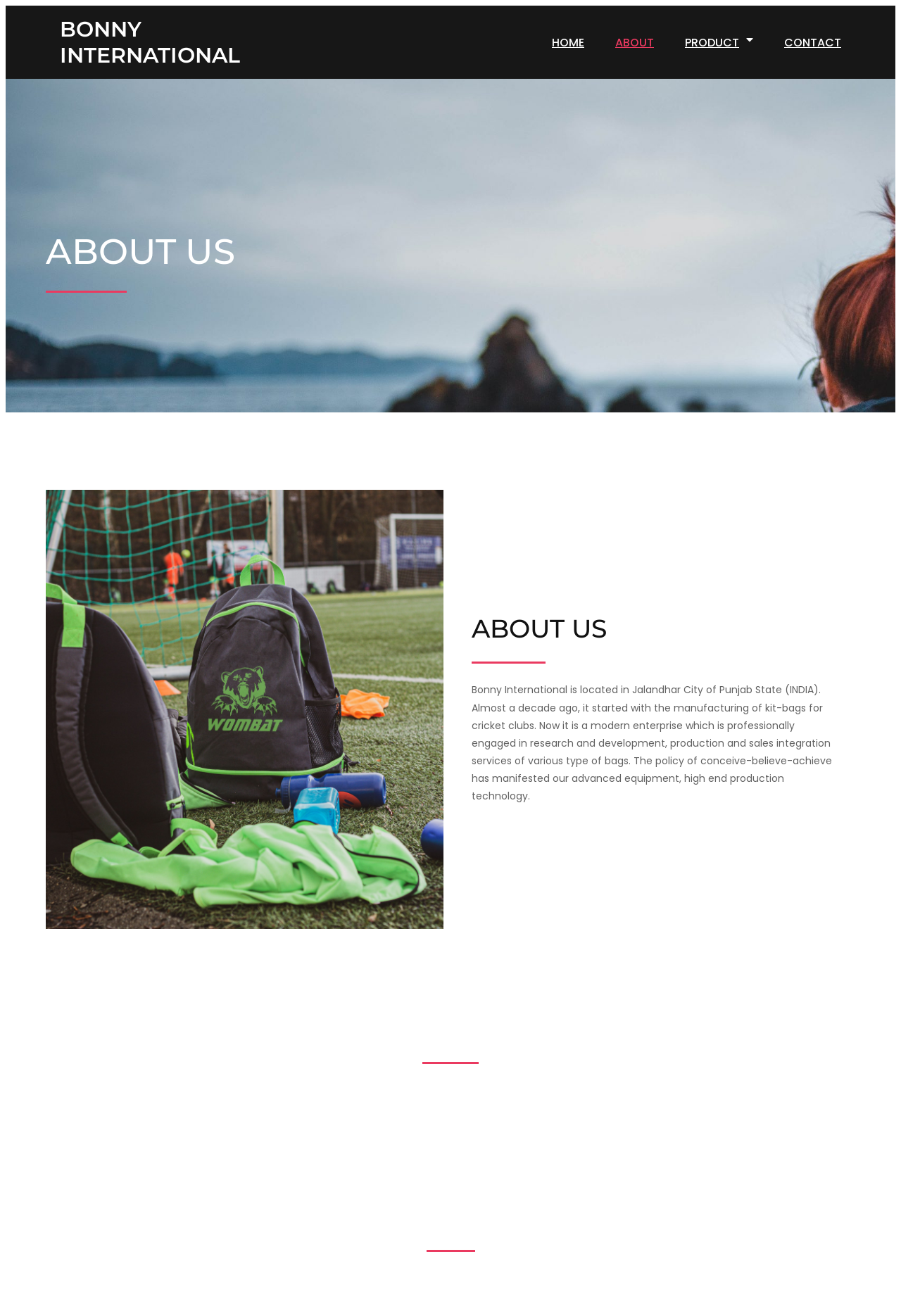What is the shape of the image on the webpage?
Please interpret the details in the image and answer the question thoroughly.

The shape of the image on the webpage can be inferred from the bounding box coordinates of the image element, which are [0.051, 0.372, 0.492, 0.706], suggesting a rectangular shape.